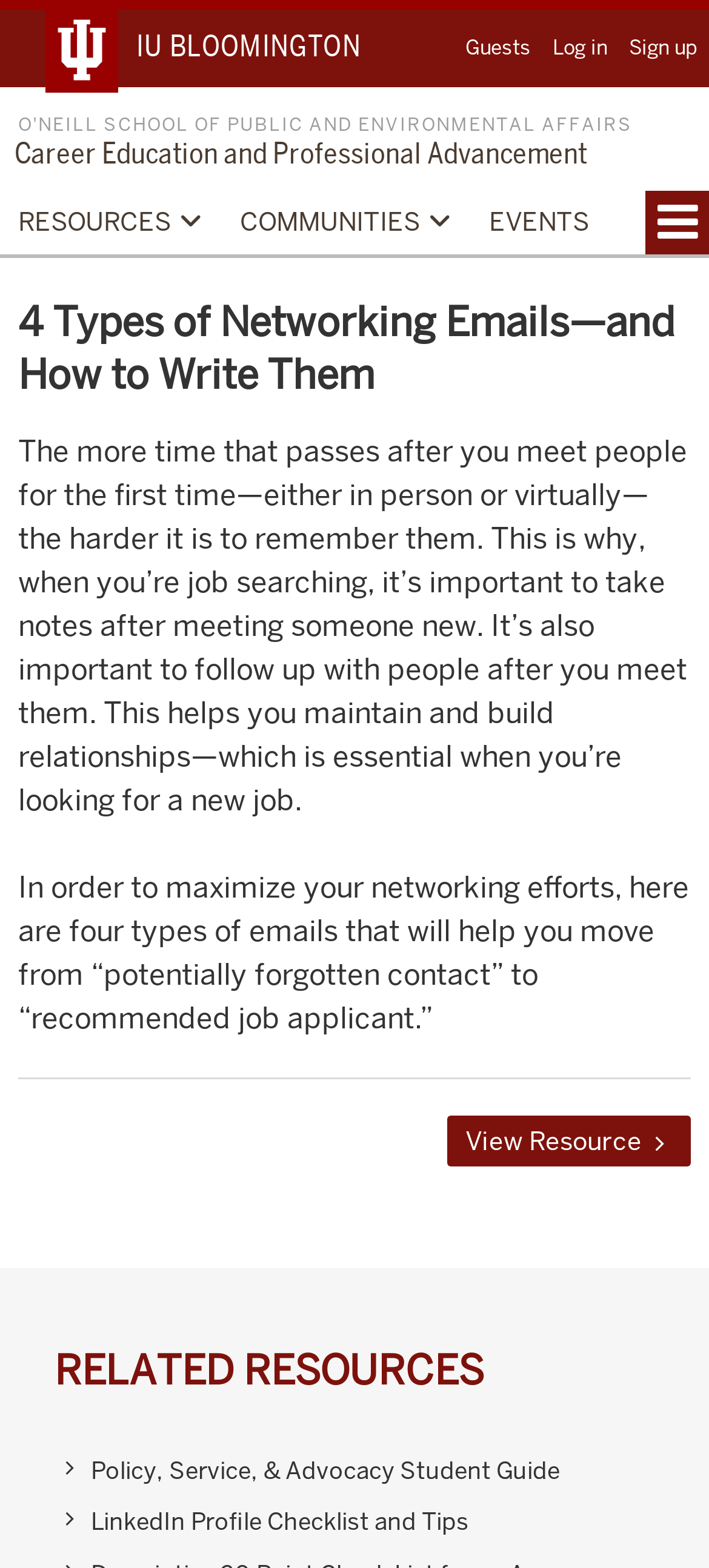Please find the bounding box coordinates of the element's region to be clicked to carry out this instruction: "View Resource 4 Types of Networking Emails—and How to Write Them".

[0.631, 0.712, 0.974, 0.744]